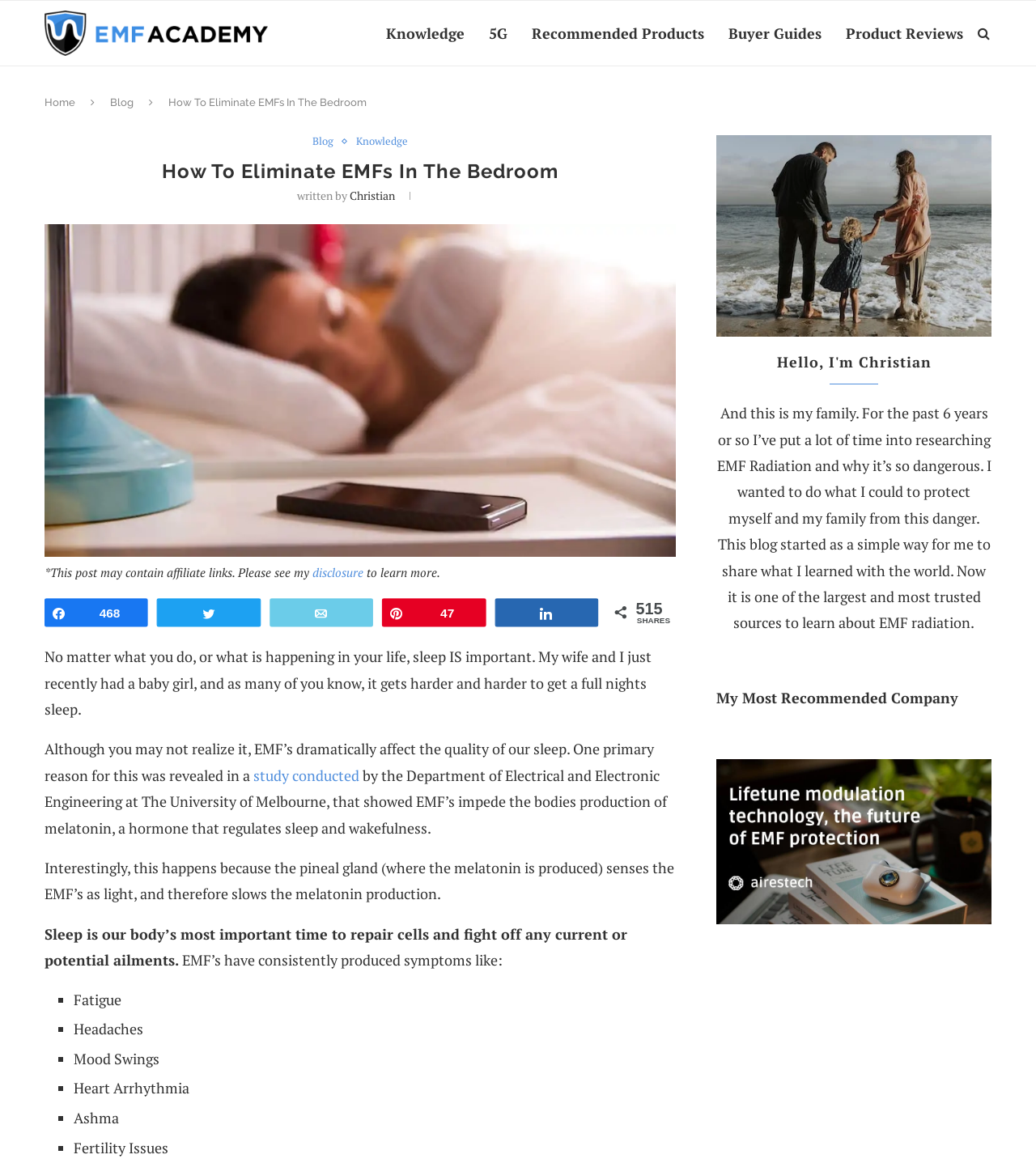What are some symptoms caused by EMFs?
Examine the image and provide an in-depth answer to the question.

The symptoms caused by EMFs are listed in the webpage as bullet points. They include fatigue, headaches, mood swings, heart arrhythmia, asthma, and fertility issues. These symptoms are mentioned in the paragraph that starts with 'EMF’s have consistently produced symptoms like'.